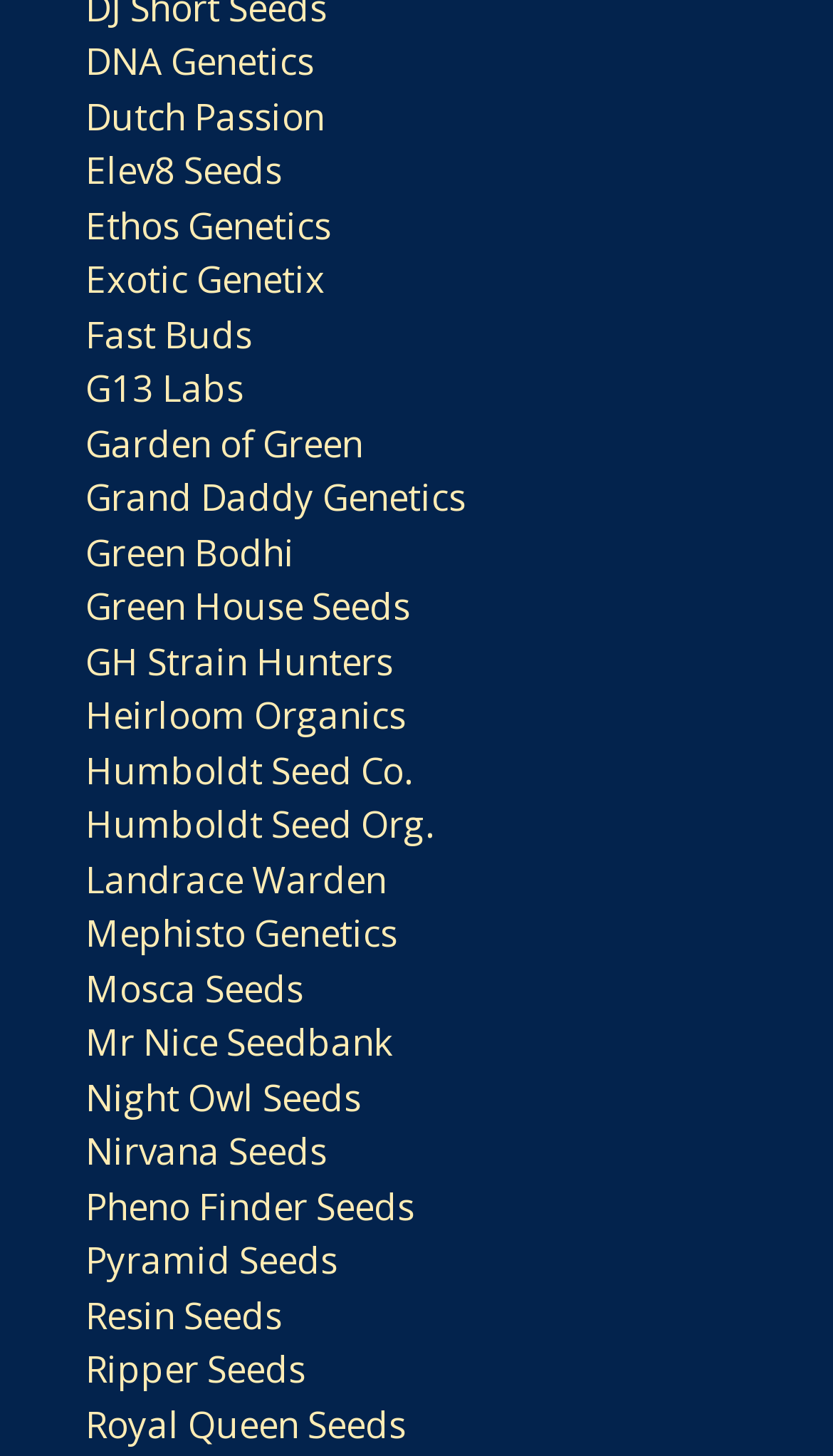Based on the provided description, "Pyramid Seeds", find the bounding box of the corresponding UI element in the screenshot.

[0.103, 0.849, 0.405, 0.883]